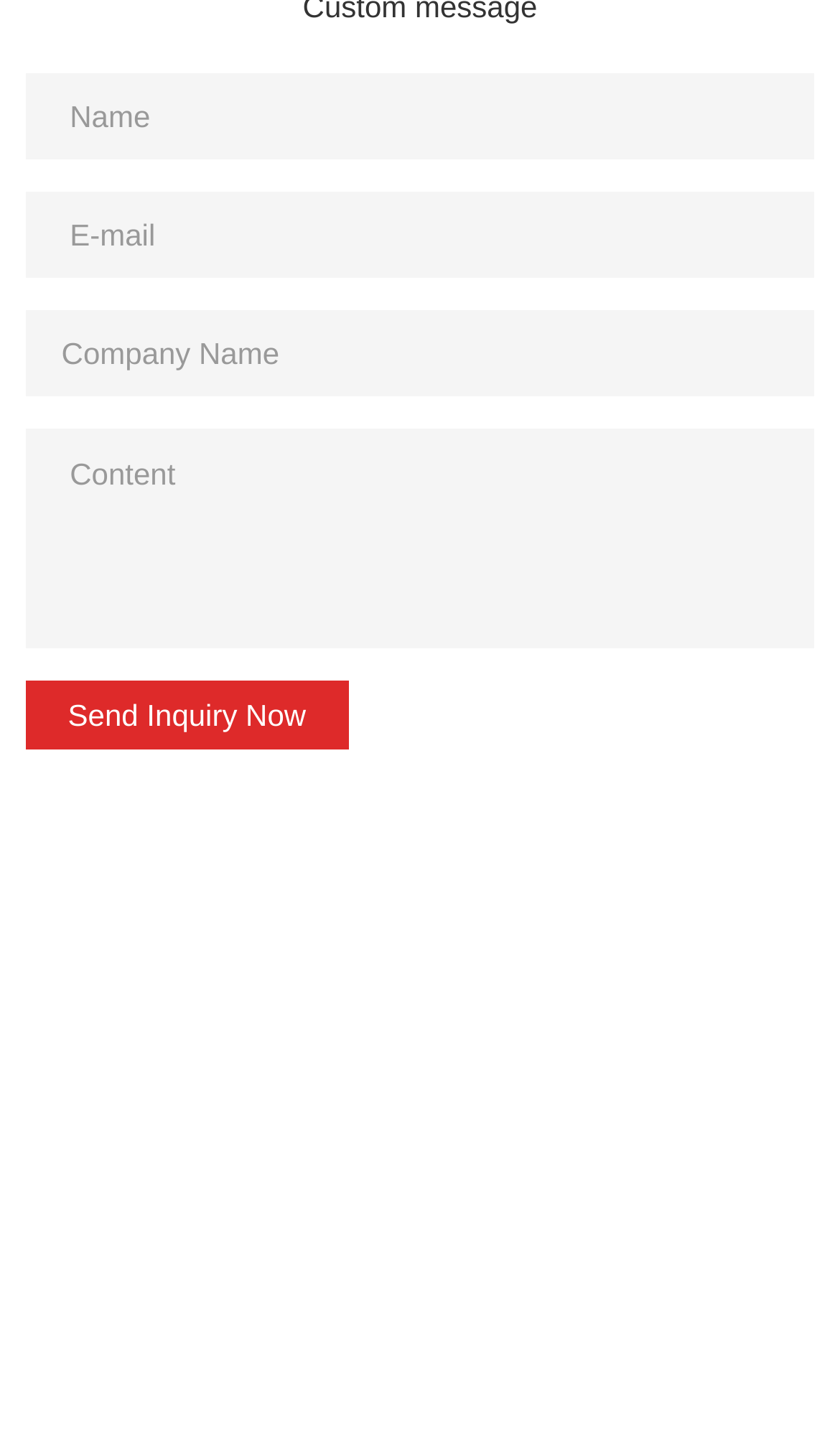Identify the bounding box for the UI element that is described as follows: "name="contents" placeholder="Content"".

[0.03, 0.297, 0.97, 0.448]